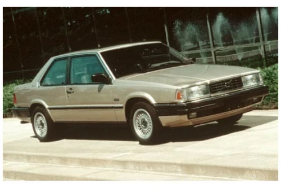What is unique about the Volvo 780's design?
Please answer the question as detailed as possible.

The caption highlights the Volvo 780's 'unique design elements', specifically mentioning its 'prominent front grille, sporty silhouette, and alloy wheels', which sets it apart from other cars.